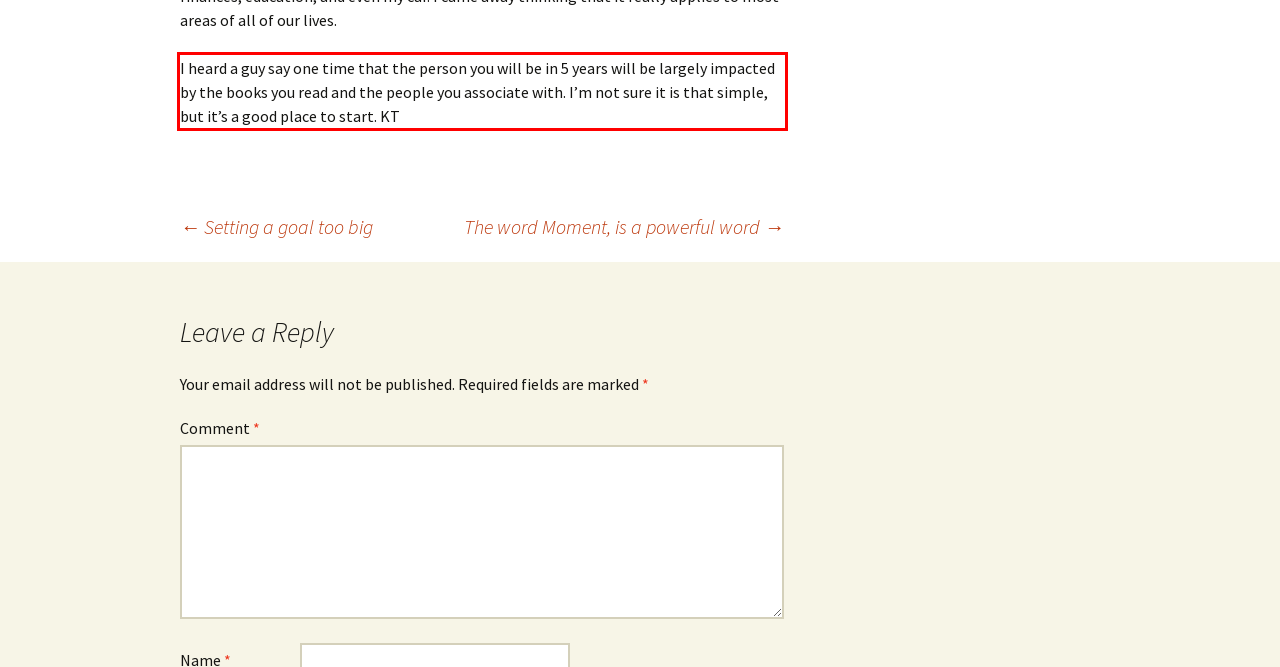There is a UI element on the webpage screenshot marked by a red bounding box. Extract and generate the text content from within this red box.

I heard a guy say one time that the person you will be in 5 years will be largely impacted by the books you read and the people you associate with. I’m not sure it is that simple, but it’s a good place to start. KT